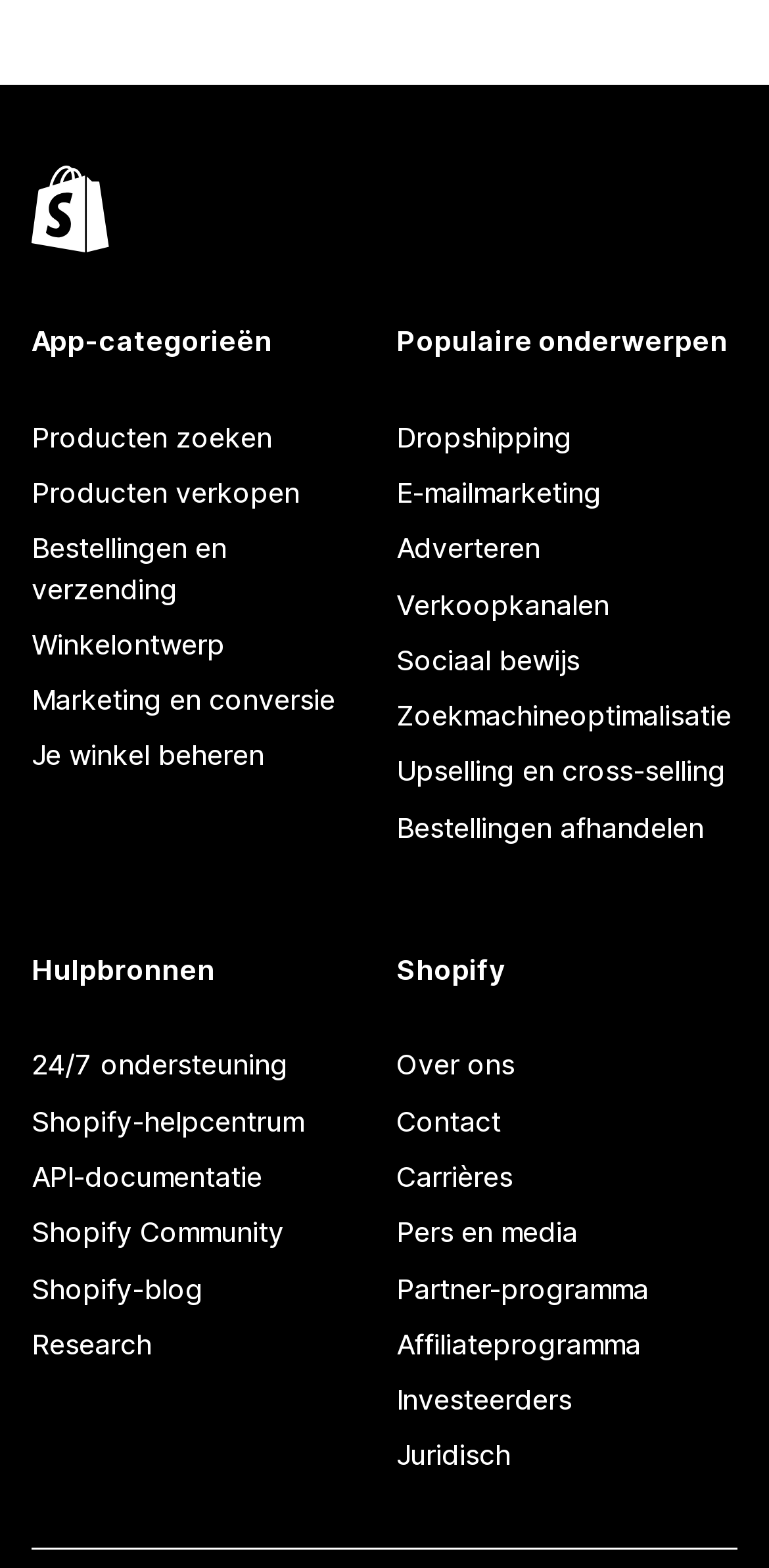Could you find the bounding box coordinates of the clickable area to complete this instruction: "Search for products"?

[0.041, 0.261, 0.485, 0.297]